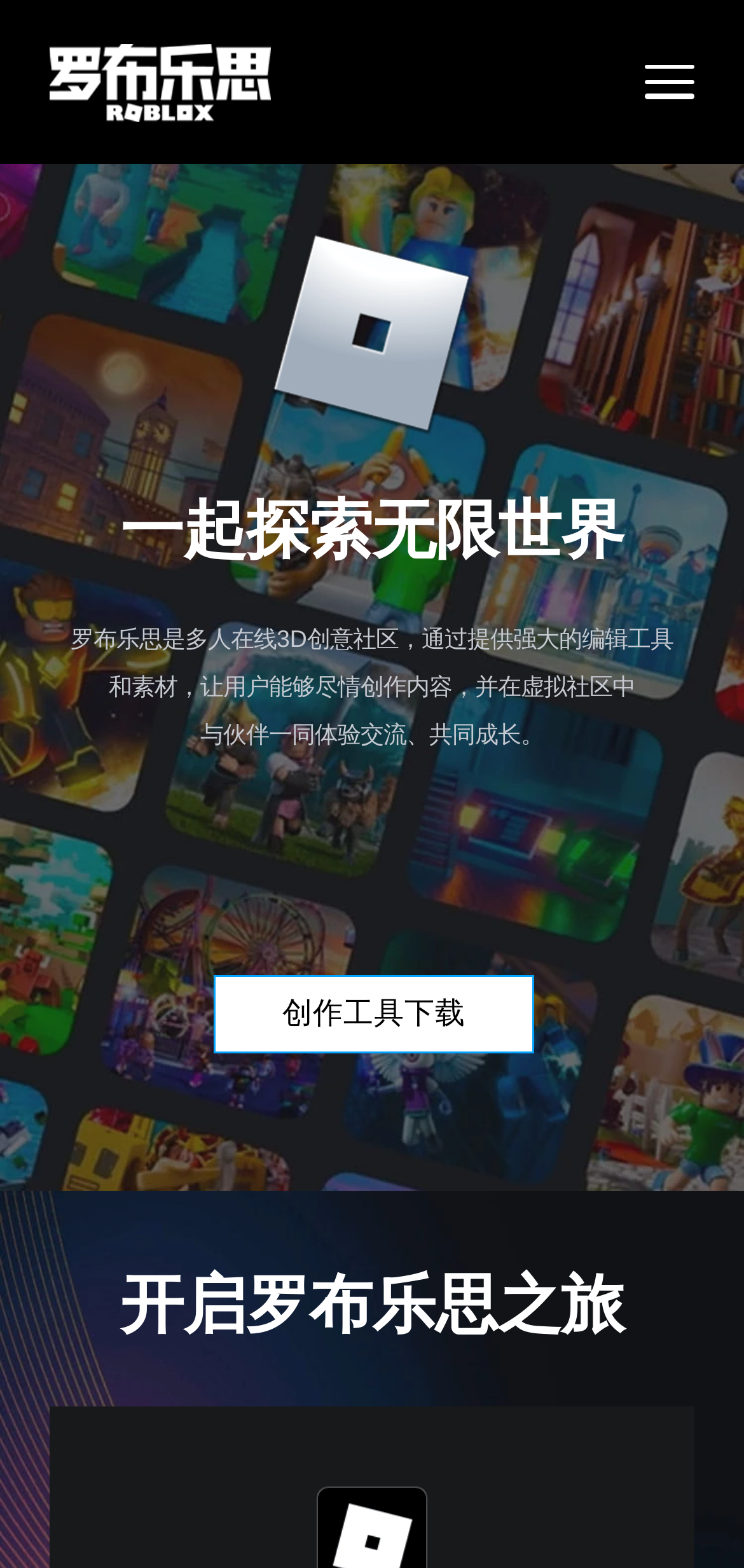For the following element description, predict the bounding box coordinates in the format (top-left x, top-left y, bottom-right x, bottom-right y). All values should be floating point numbers between 0 and 1. Description: 创作工具下载

[0.287, 0.621, 0.718, 0.672]